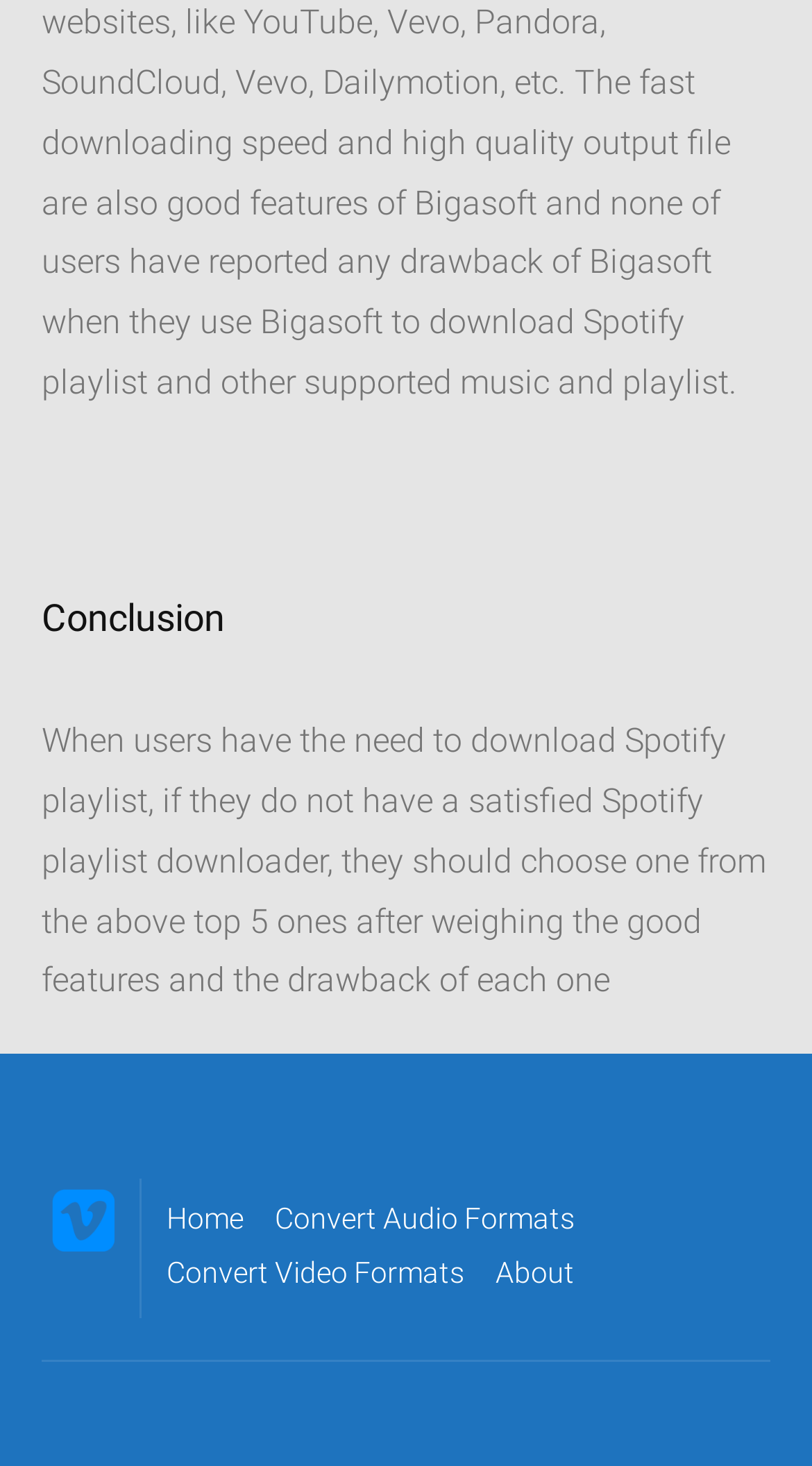Extract the bounding box coordinates for the described element: "Home". The coordinates should be represented as four float numbers between 0 and 1: [left, top, right, bottom].

[0.205, 0.815, 0.3, 0.849]